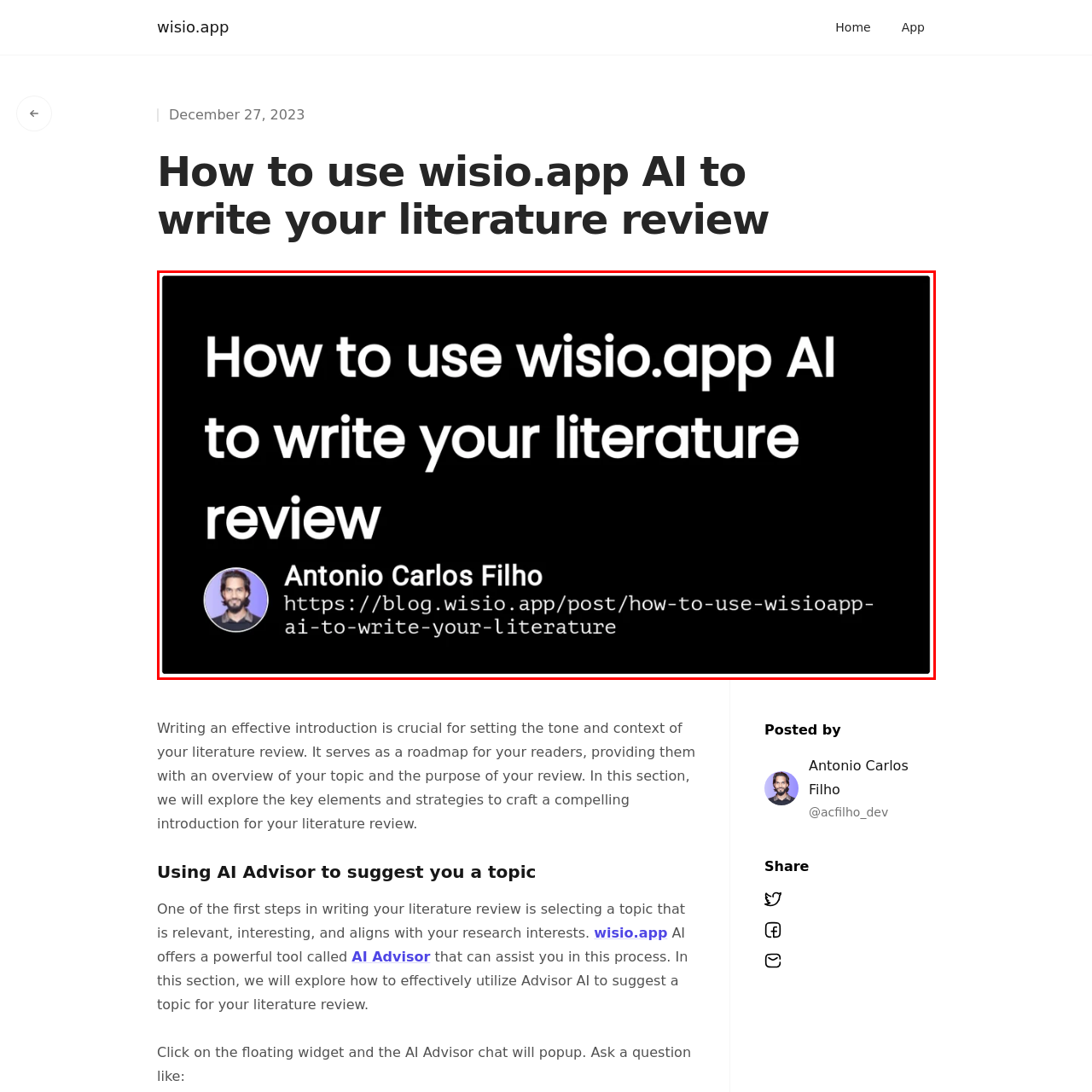Offer a detailed explanation of the image encased within the red boundary.

The image prominently features a bold header that states, "How to use wisio.app AI to write your literature review," inviting readers into the topic. Below the main title is the name "Antonio Carlos Filho," indicating the author or contributor of the content. Accompanying this is a link, providing direct access to the related article hosted on wisio.app. The background is visually striking, enhancing the text’s readability and emphasizing the focus on utilizing AI tools for writing literature reviews. This image serves as a key visual element for an article aimed at guiding users through the capabilities of an AI platform in academic writing.